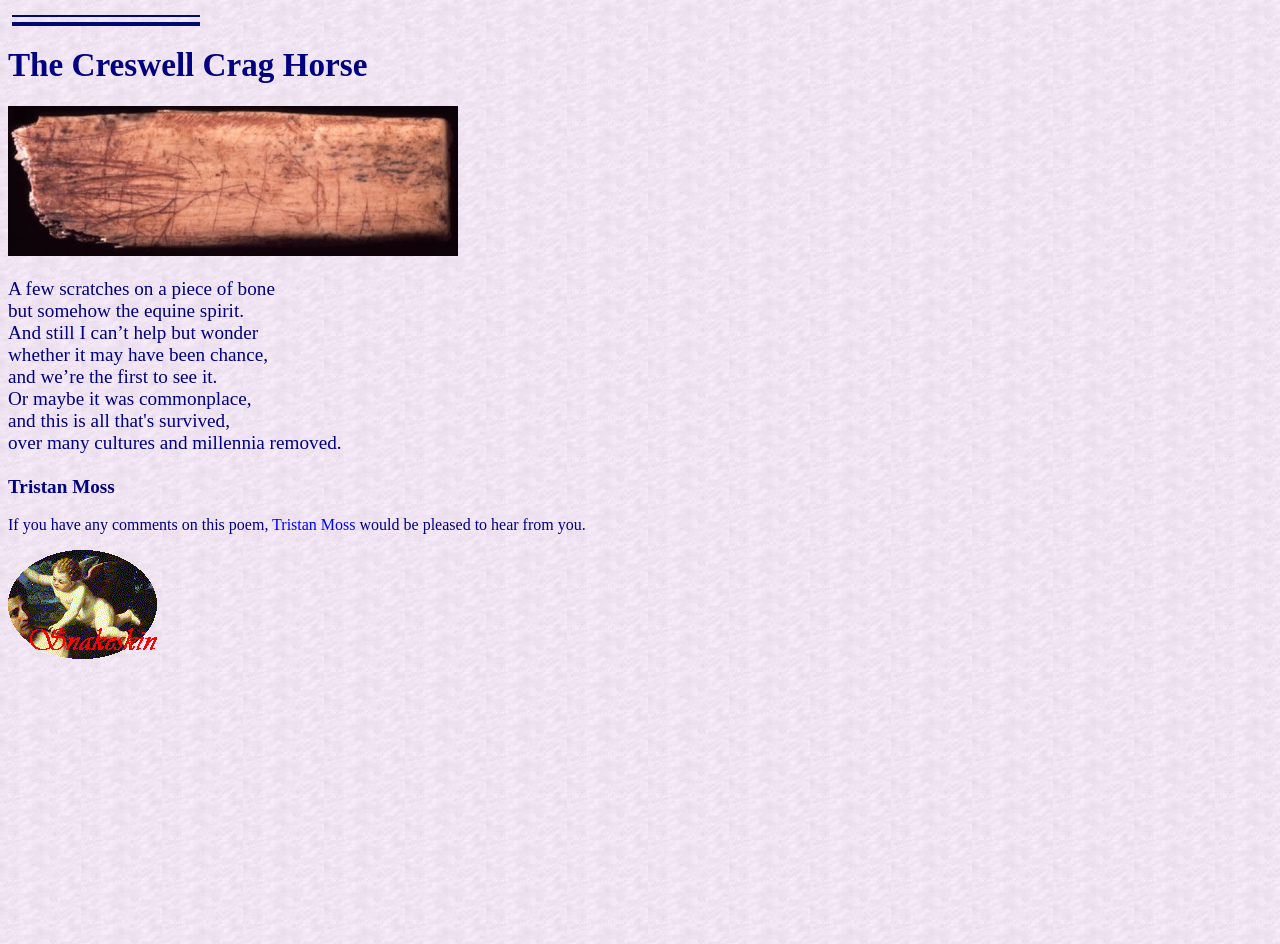Give a full account of the webpage's elements and their arrangement.

The webpage is a poetry webzine called SNAKESKIN. At the top-left corner, there is a small dash image. Below the dash image, the title "The Creswell Crag Horse" is displayed. To the right of the title, a horse image is placed. 

The poem "The Creswell Crag Horse" is presented in several lines of text, starting from "A few scratches on a piece of bone" and continuing with "but somehow the equine spirit", "And still I can’t help but wonder", "whether it may have been chance", "and we’re the first to see it", "Or maybe it was commonplace", and finally "over many cultures and millennia removed". 

Below the poem, the author's name "Tristan Moss" is displayed. Following the author's name, a message "If you have any comments on this poem, would be pleased to hear from you" is shown, with the author's name "Tristan Moss" linked. 

At the bottom-left corner, a logo image is placed, which is also linked.